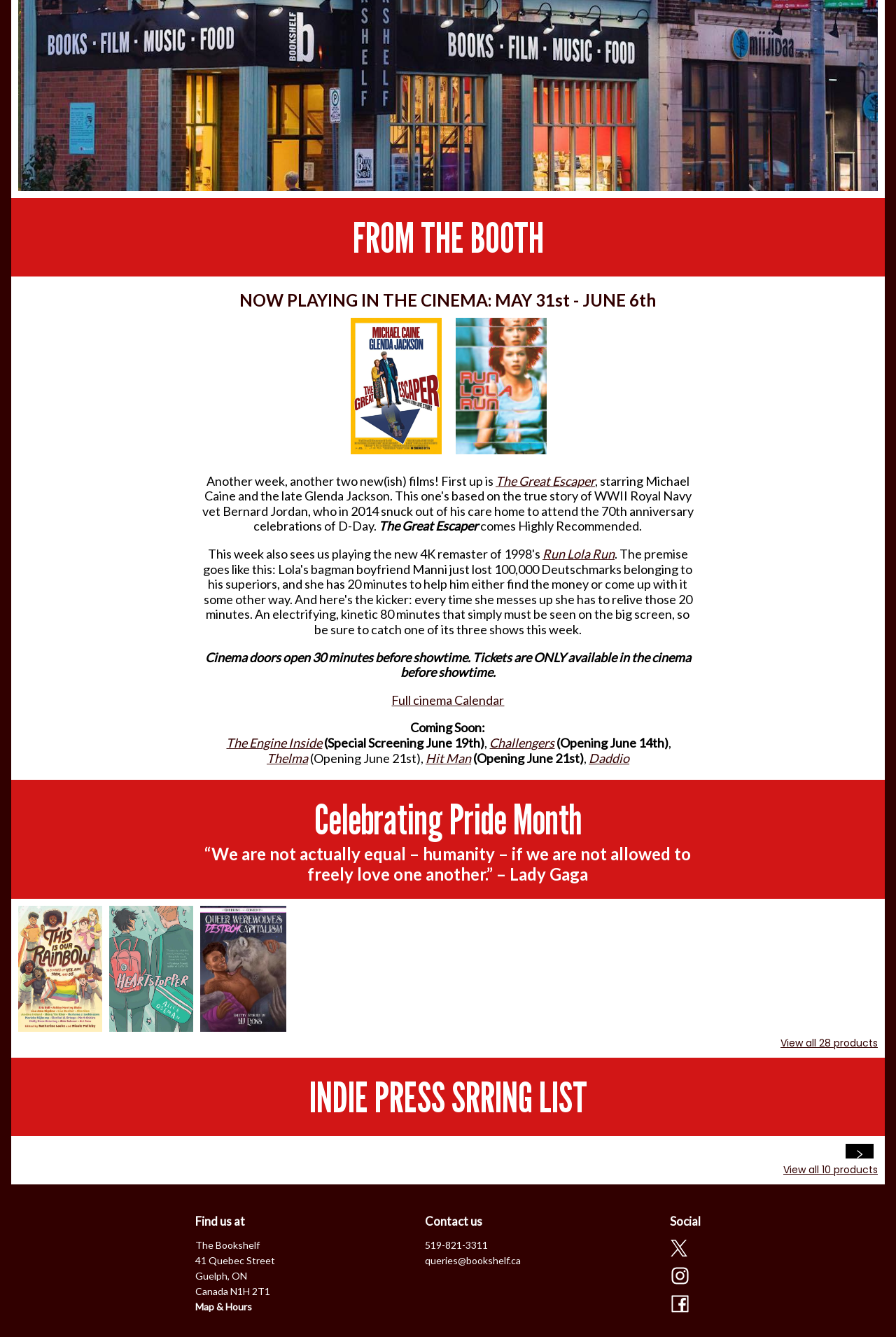Show the bounding box coordinates for the HTML element as described: "name="message" placeholder="How can we help?"".

None